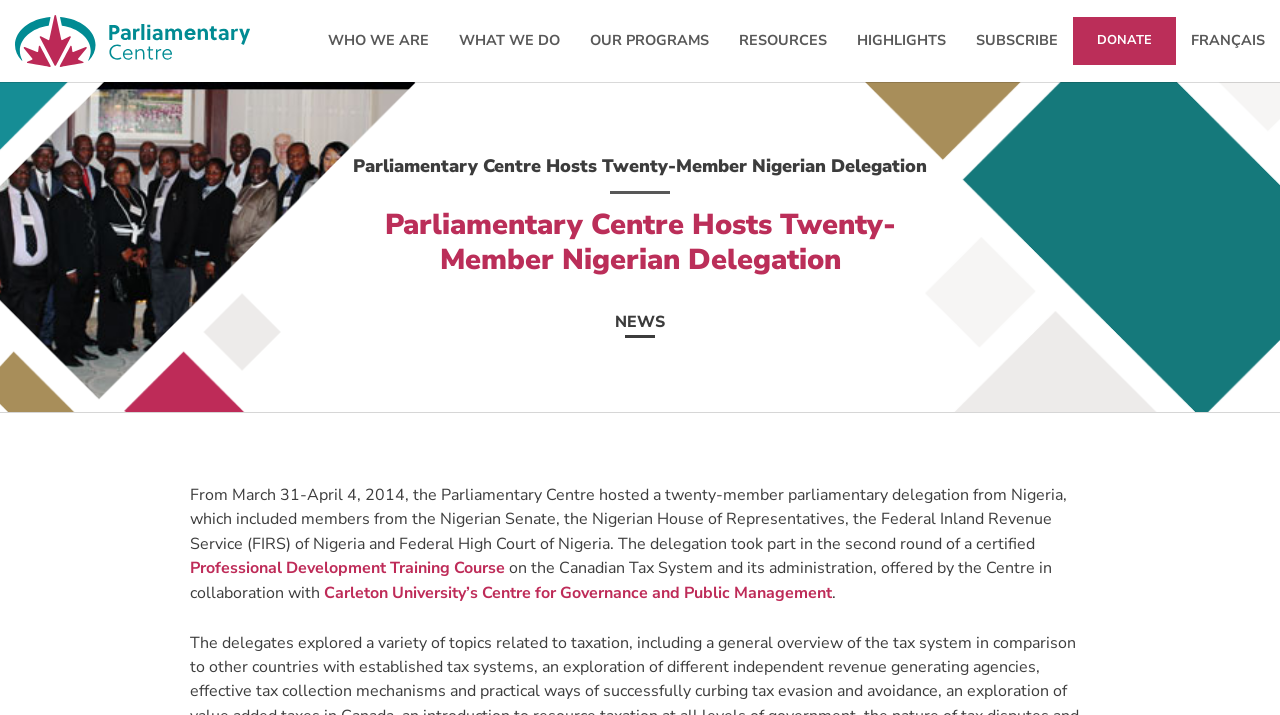Locate the bounding box coordinates of the clickable element to fulfill the following instruction: "learn about what they do". Provide the coordinates as four float numbers between 0 and 1 in the format [left, top, right, bottom].

[0.347, 0.0, 0.449, 0.115]